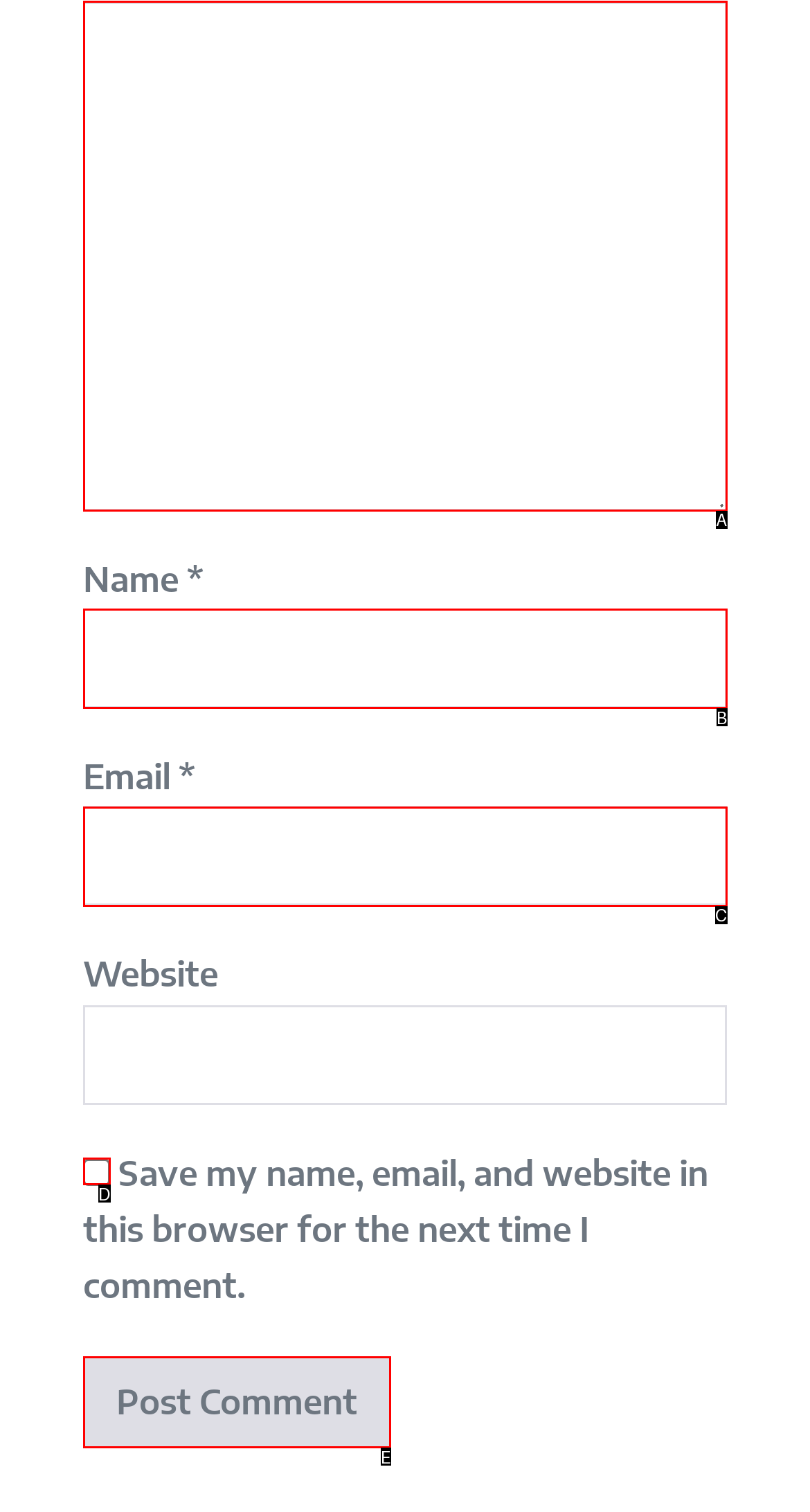Select the option that corresponds to the description: parent_node: Email * aria-describedby="email-notes" name="email"
Respond with the letter of the matching choice from the options provided.

C